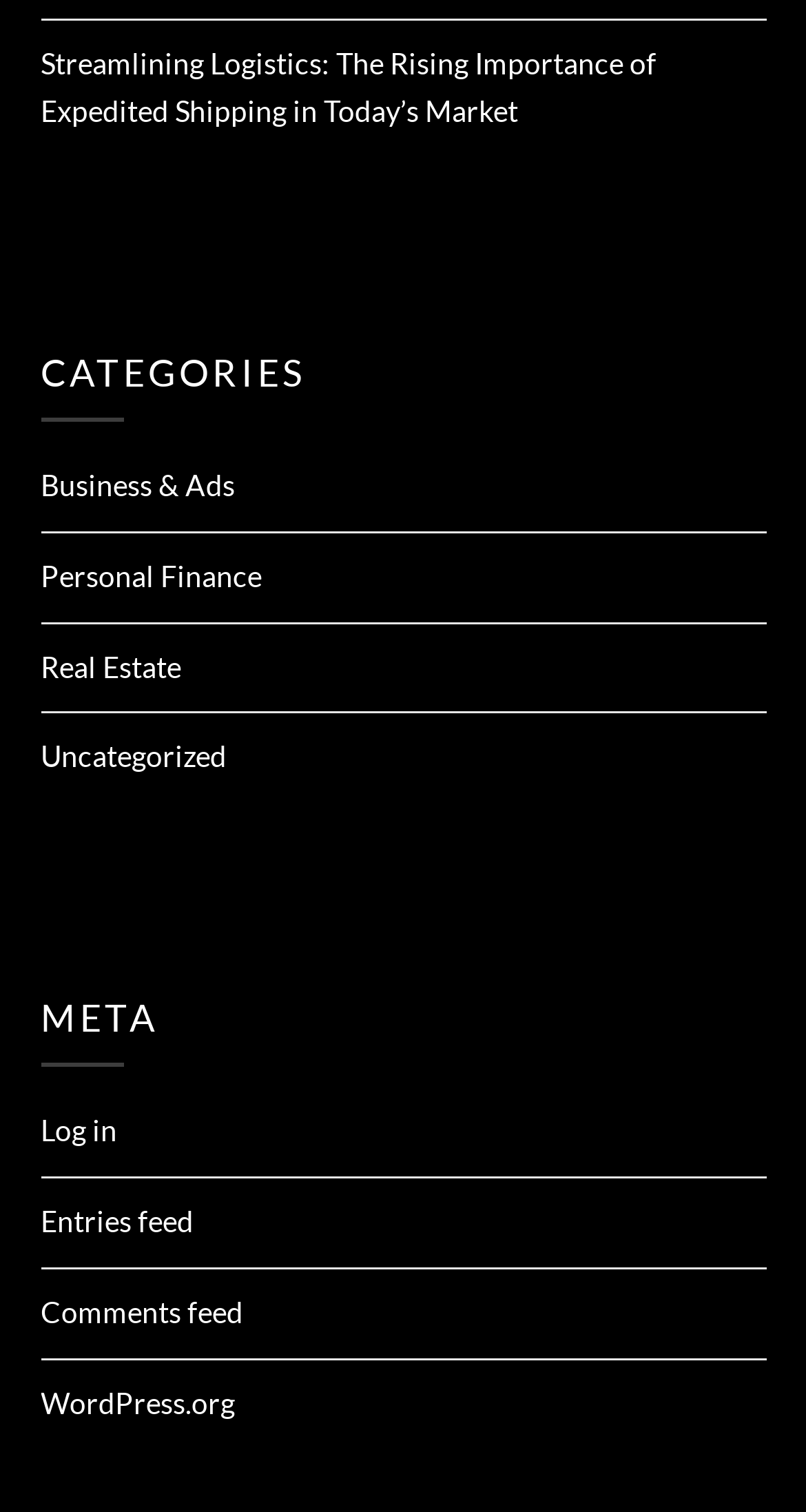Use a single word or phrase to answer the following:
How many main sections are there?

2